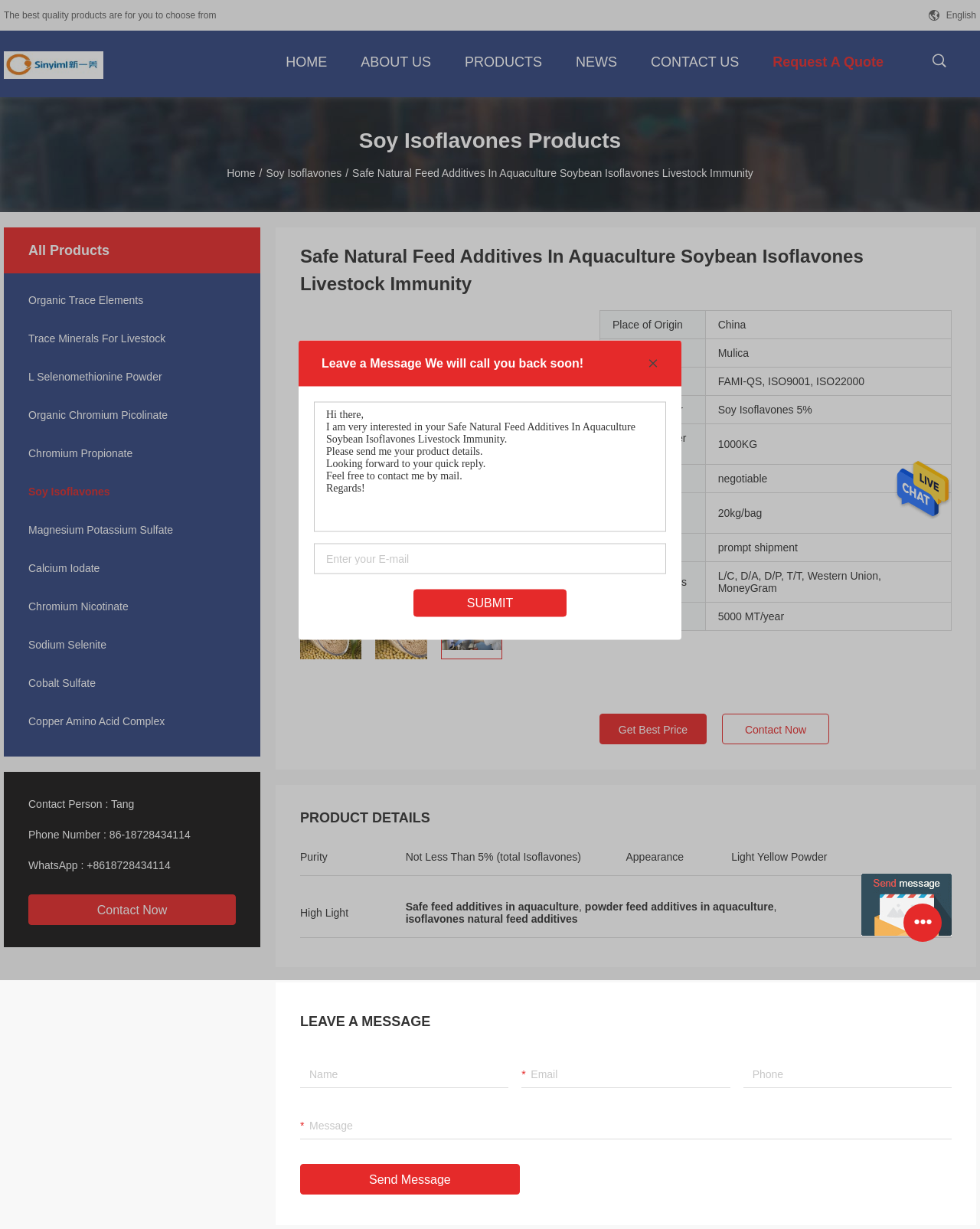Generate the text of the webpage's primary heading.

Safe Natural Feed Additives In Aquaculture Soybean Isoflavones Livestock Immunity